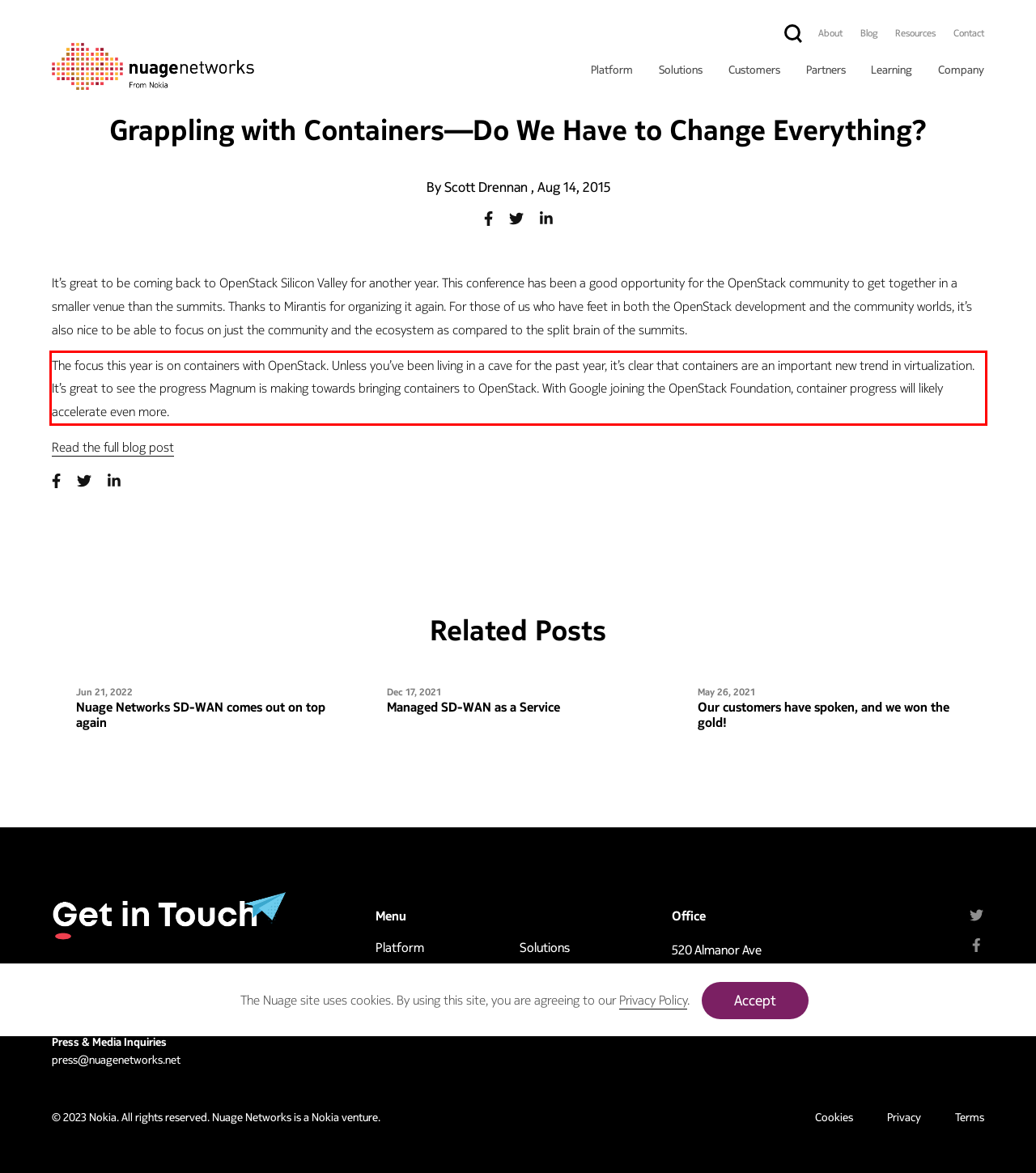Identify the text inside the red bounding box on the provided webpage screenshot by performing OCR.

The focus this year is on containers with OpenStack. Unless you’ve been living in a cave for the past year, it’s clear that containers are an important new trend in virtualization. It’s great to see the progress Magnum is making towards bringing containers to OpenStack. With Google joining the OpenStack Foundation, container progress will likely accelerate even more.